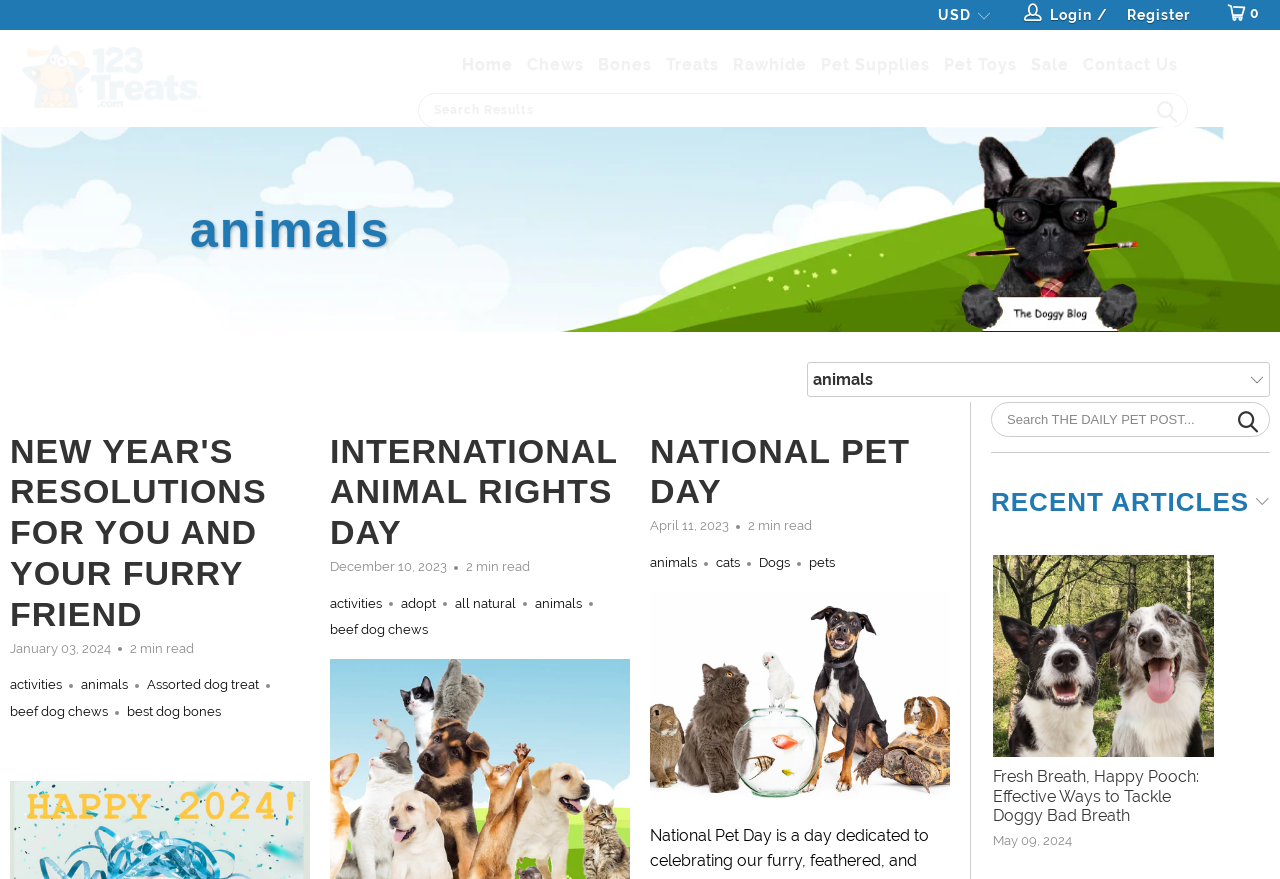Specify the bounding box coordinates of the area to click in order to follow the given instruction: "Read about new year's resolutions for you and your furry friend."

[0.008, 0.491, 0.208, 0.72]